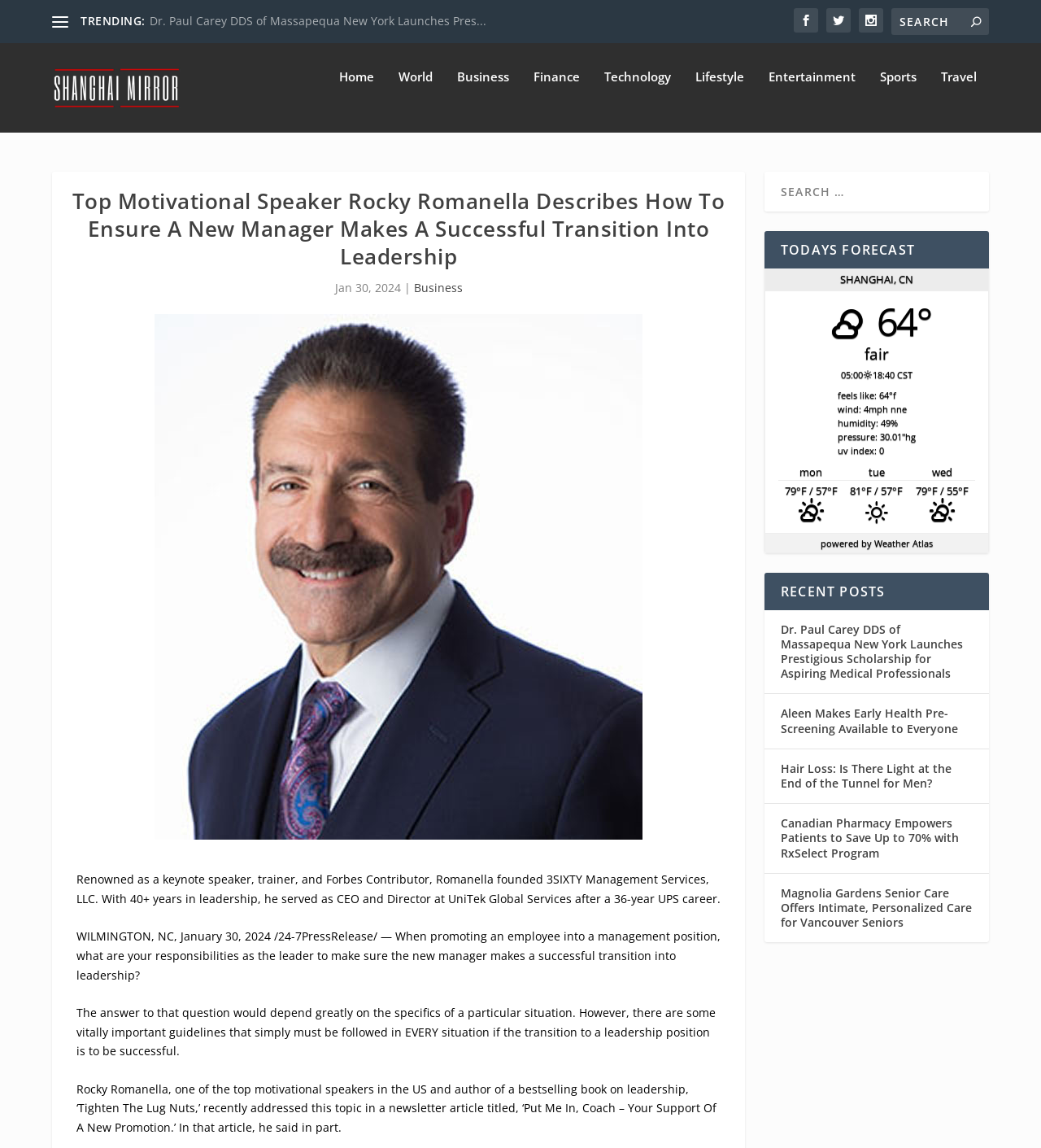Locate the UI element described as follows: "Technology". Return the bounding box coordinates as four float numbers between 0 and 1 in the order [left, top, right, bottom].

[0.58, 0.08, 0.645, 0.135]